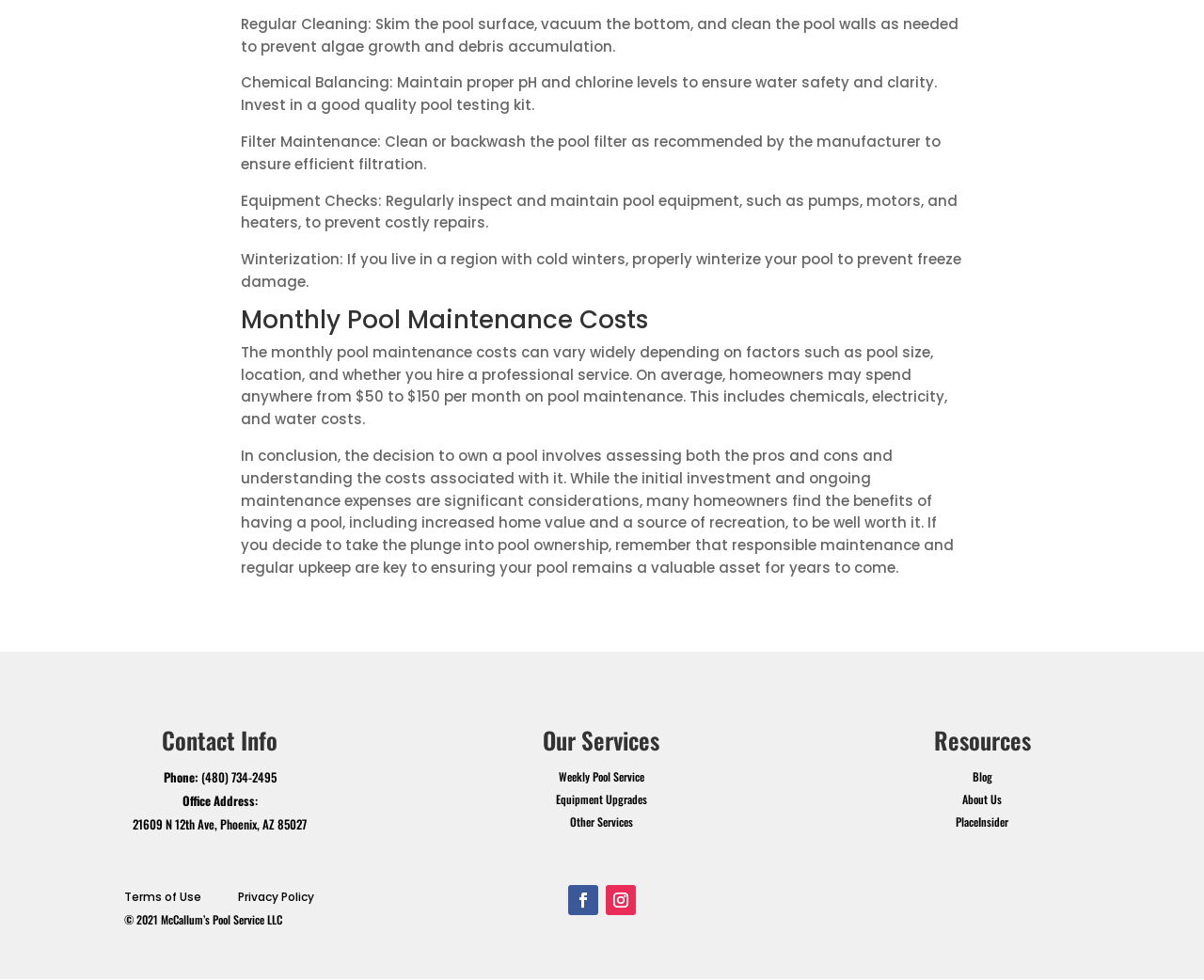What is the purpose of winterizing a pool?
Please answer the question with a single word or phrase, referencing the image.

To prevent freeze damage